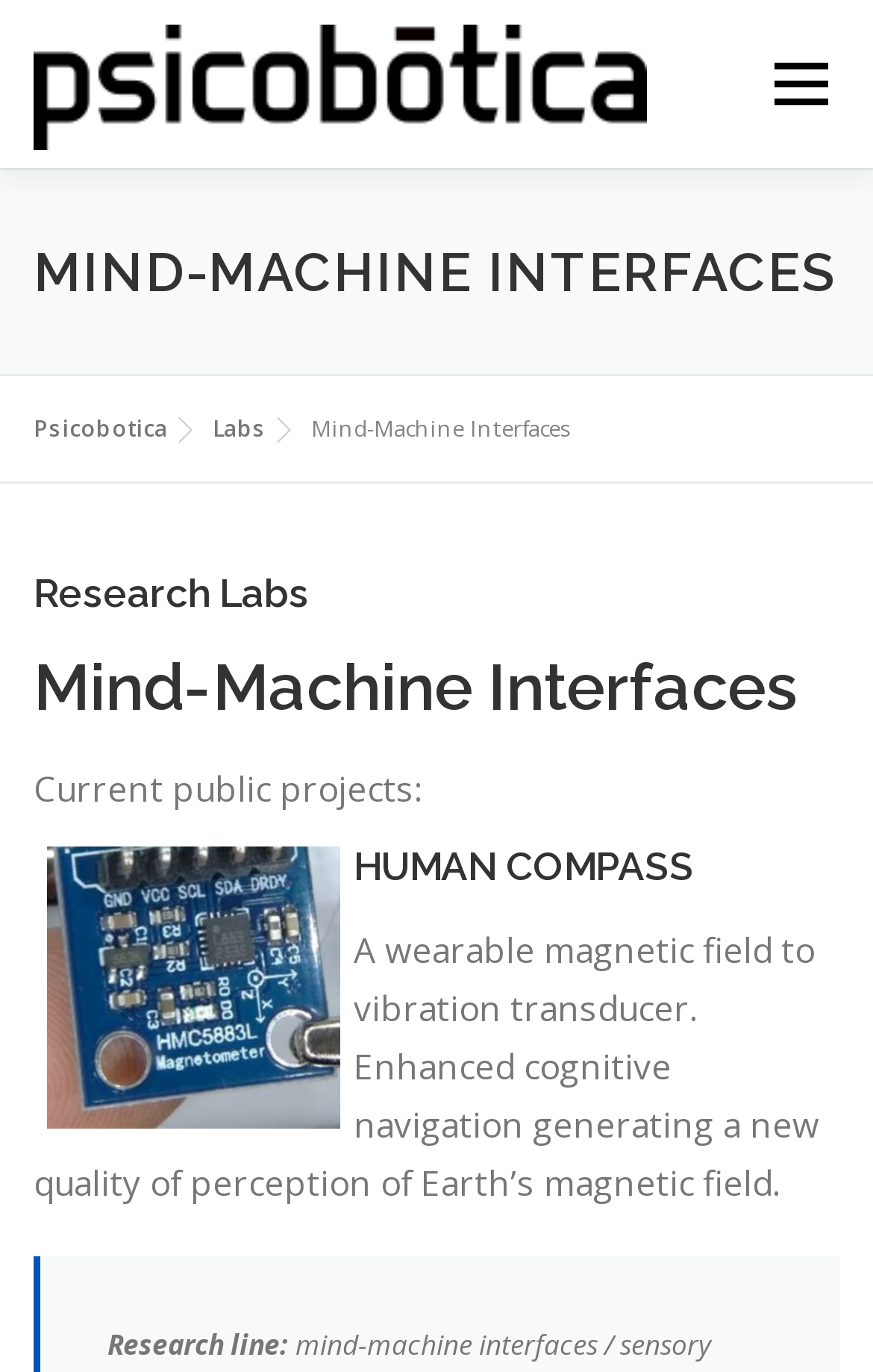Please specify the bounding box coordinates of the element that should be clicked to execute the given instruction: 'Click on Psicobotica logo'. Ensure the coordinates are four float numbers between 0 and 1, expressed as [left, top, right, bottom].

[0.038, 0.017, 0.741, 0.109]